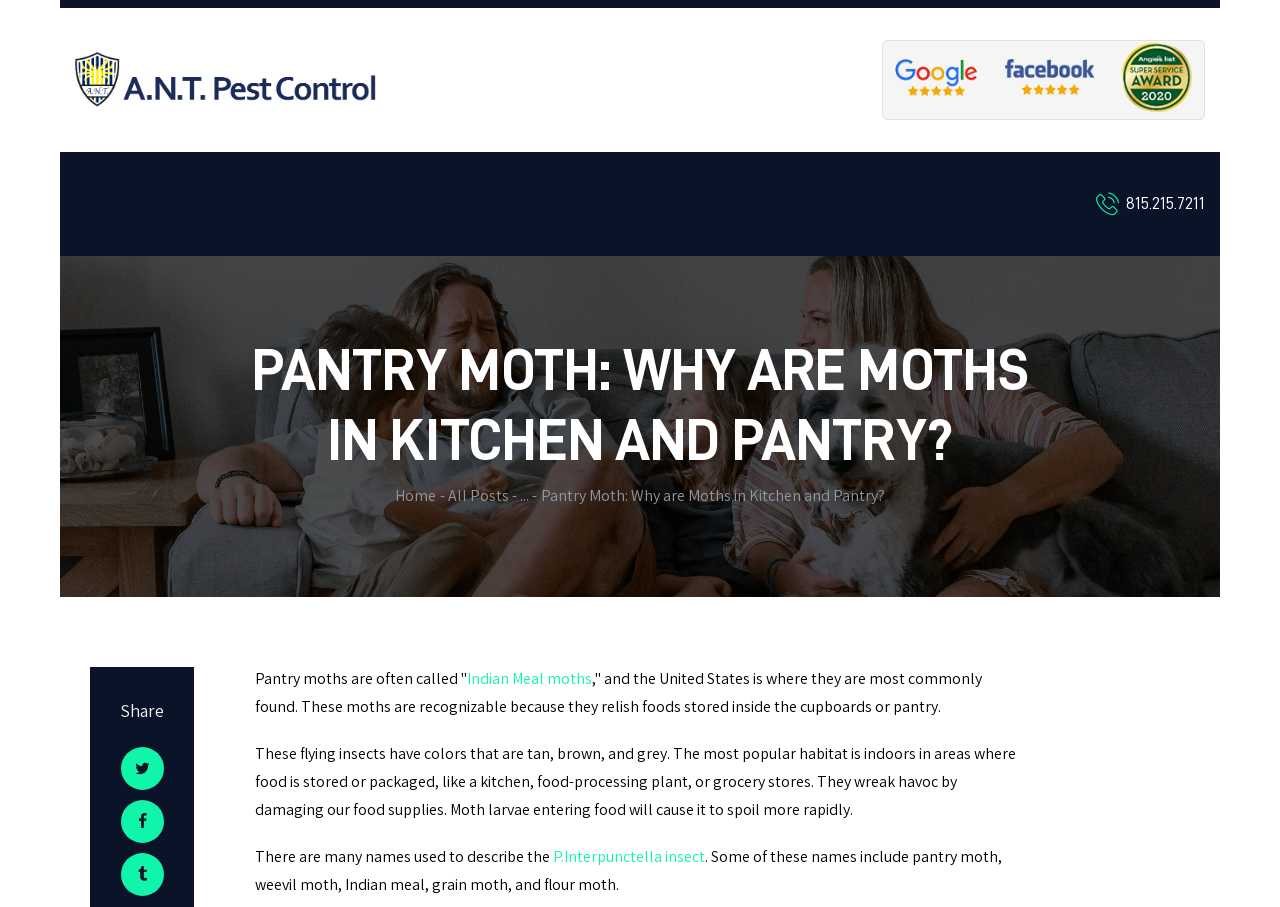What do pantry moths typically eat?
Using the image as a reference, answer with just one word or a short phrase.

Food stored inside cupboards or pantry